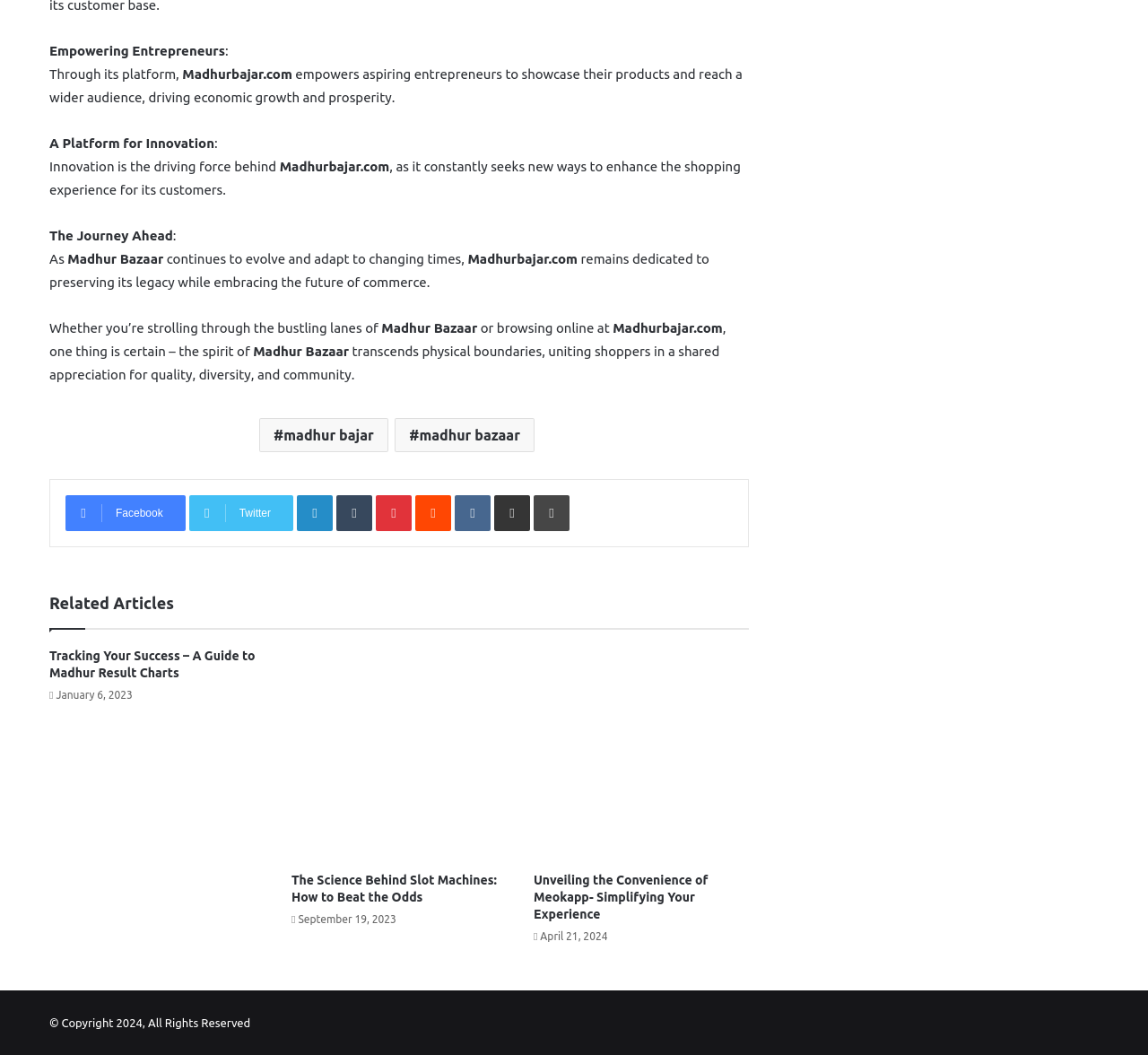Please predict the bounding box coordinates of the element's region where a click is necessary to complete the following instruction: "Read article about Tracking Your Success". The coordinates should be represented by four float numbers between 0 and 1, i.e., [left, top, right, bottom].

[0.043, 0.615, 0.222, 0.645]